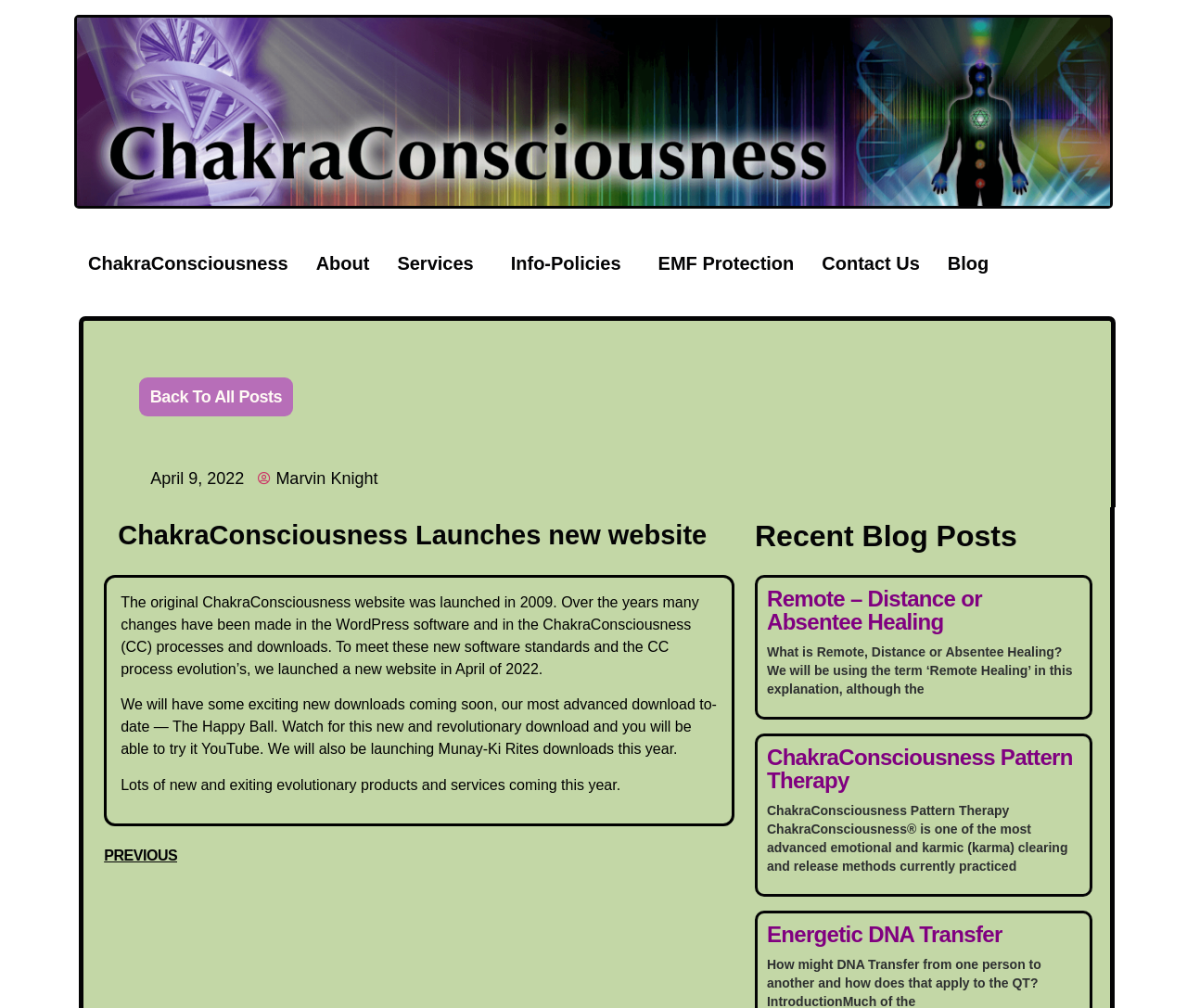Determine the bounding box coordinates of the element that should be clicked to execute the following command: "Check the 'Recent Blog Posts' section".

[0.636, 0.517, 0.935, 0.546]